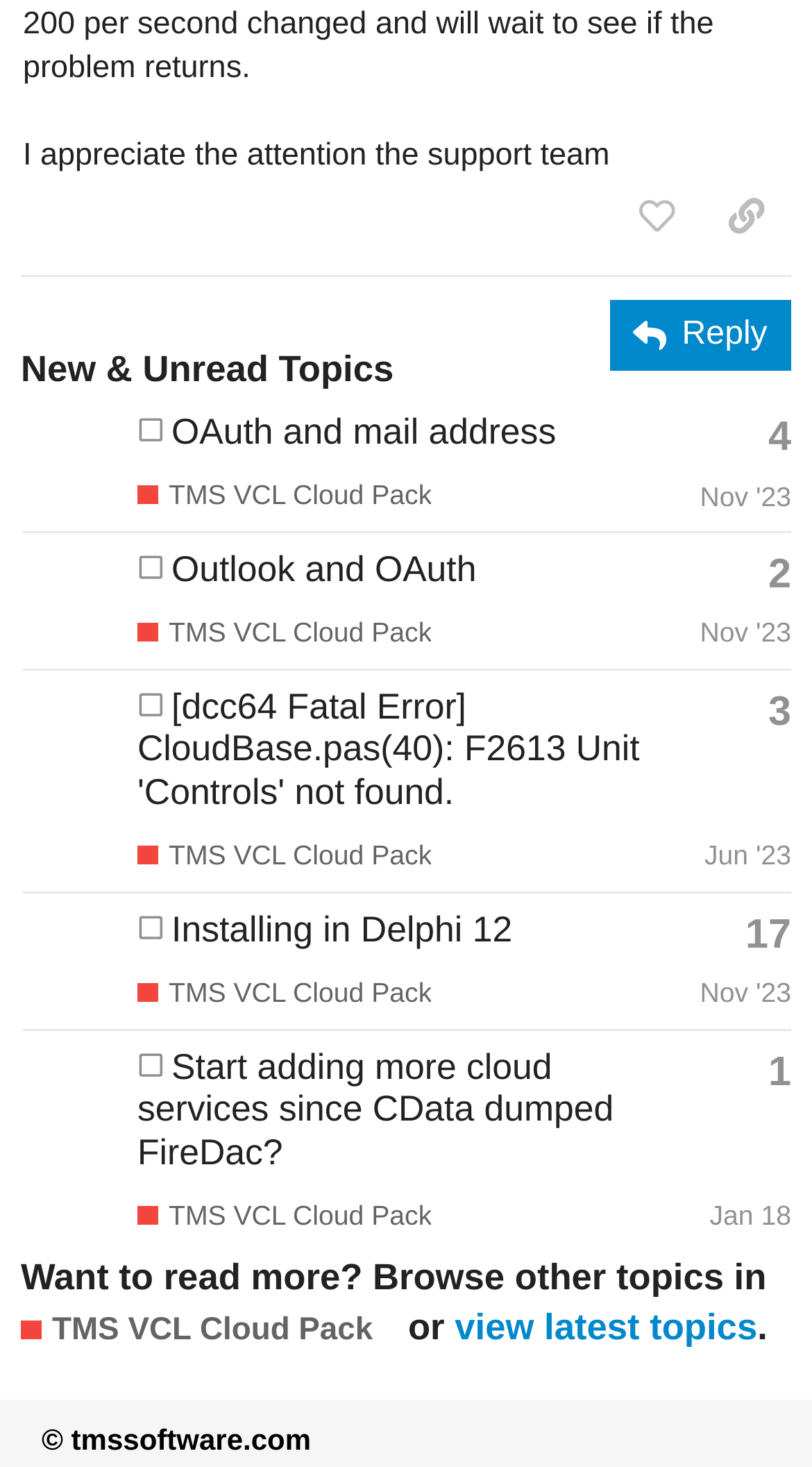From the element description 17, predict the bounding box coordinates of the UI element. The coordinates must be specified in the format (top-left x, top-left y, bottom-right x, bottom-right y) and should be within the 0 to 1 range.

[0.918, 0.624, 0.974, 0.652]